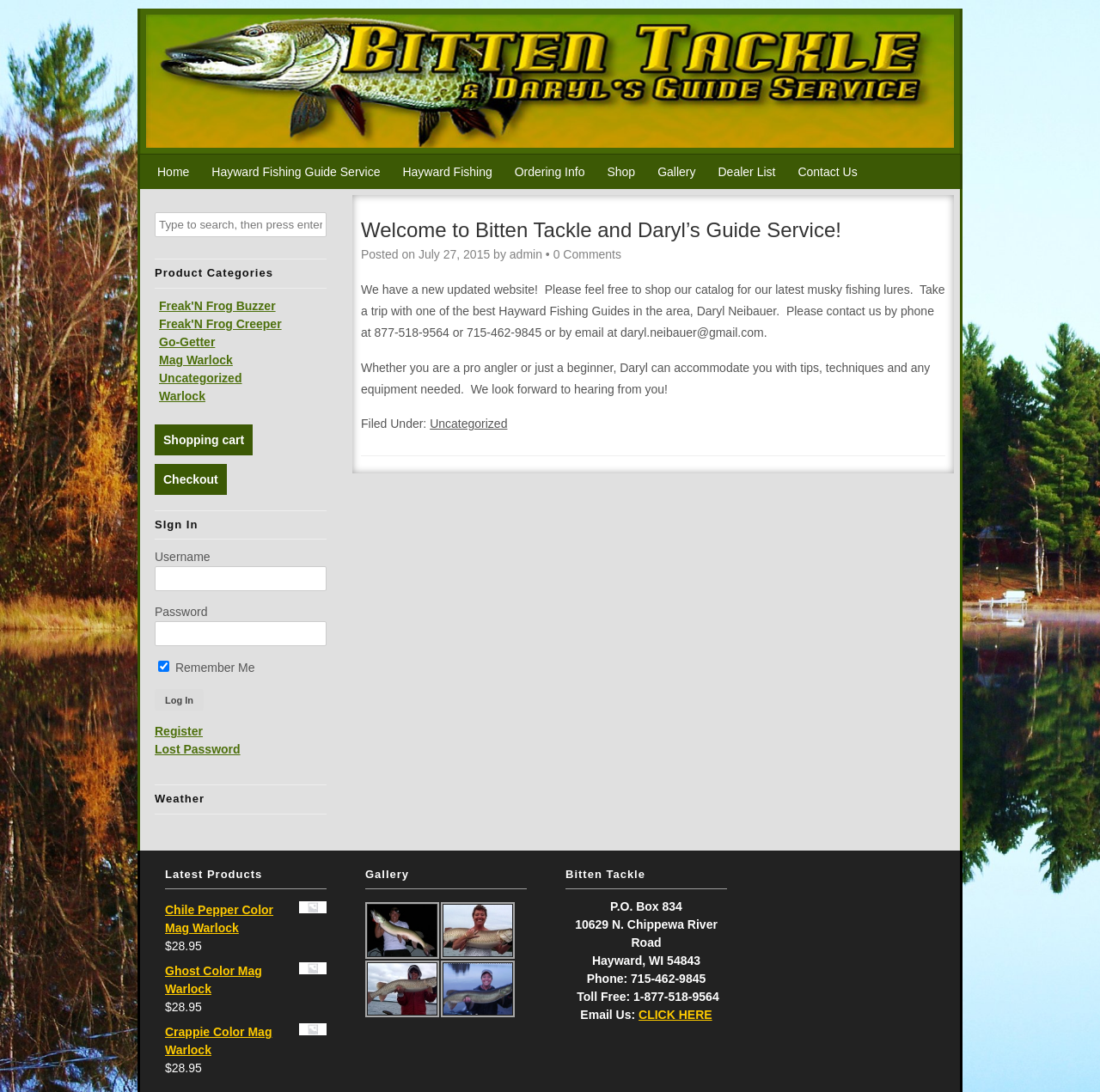Provide the bounding box coordinates for the UI element that is described by this text: "Chile Pepper Color Mag Warlock". The coordinates should be in the form of four float numbers between 0 and 1: [left, top, right, bottom].

[0.15, 0.825, 0.297, 0.858]